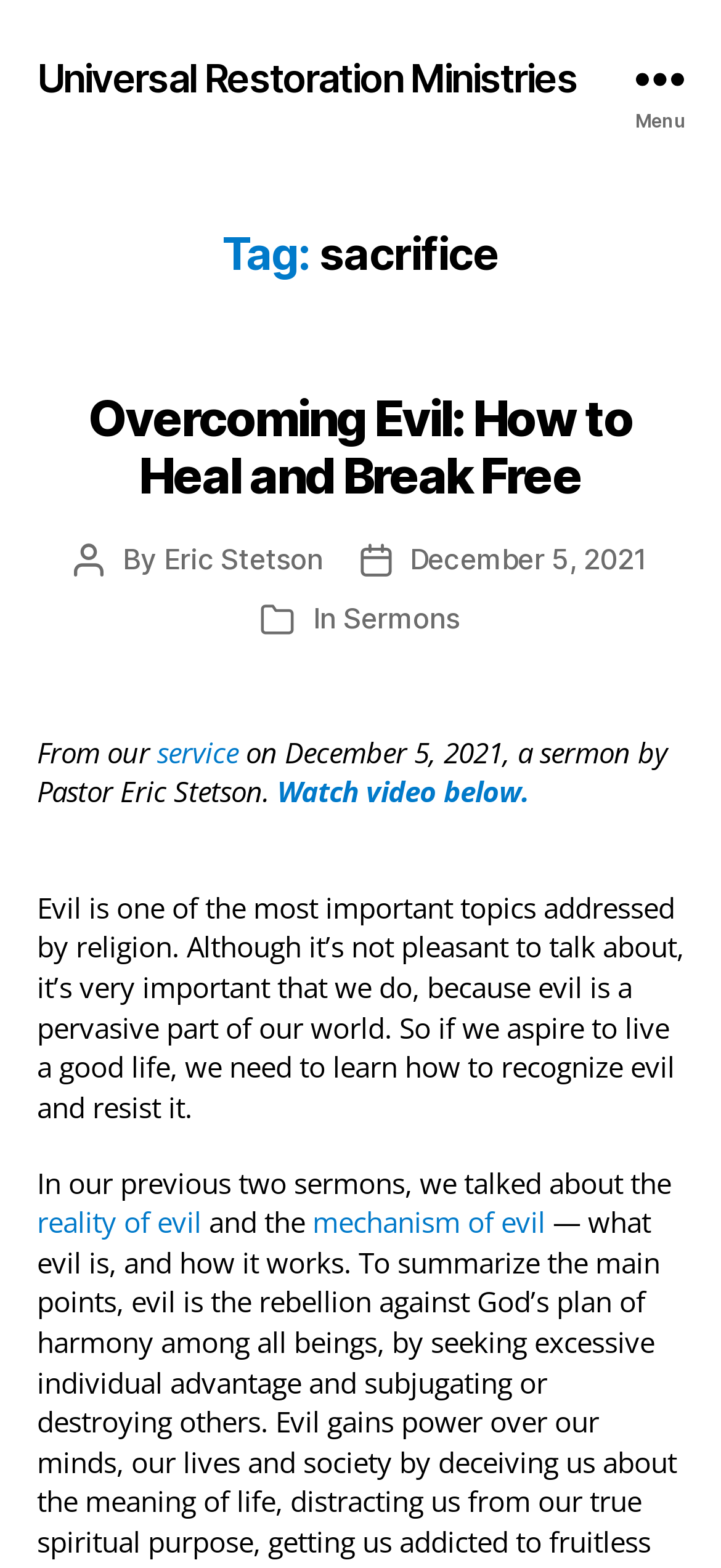Give a concise answer using only one word or phrase for this question:
What is the topic of the previous two sermons?

reality of evil and mechanism of evil